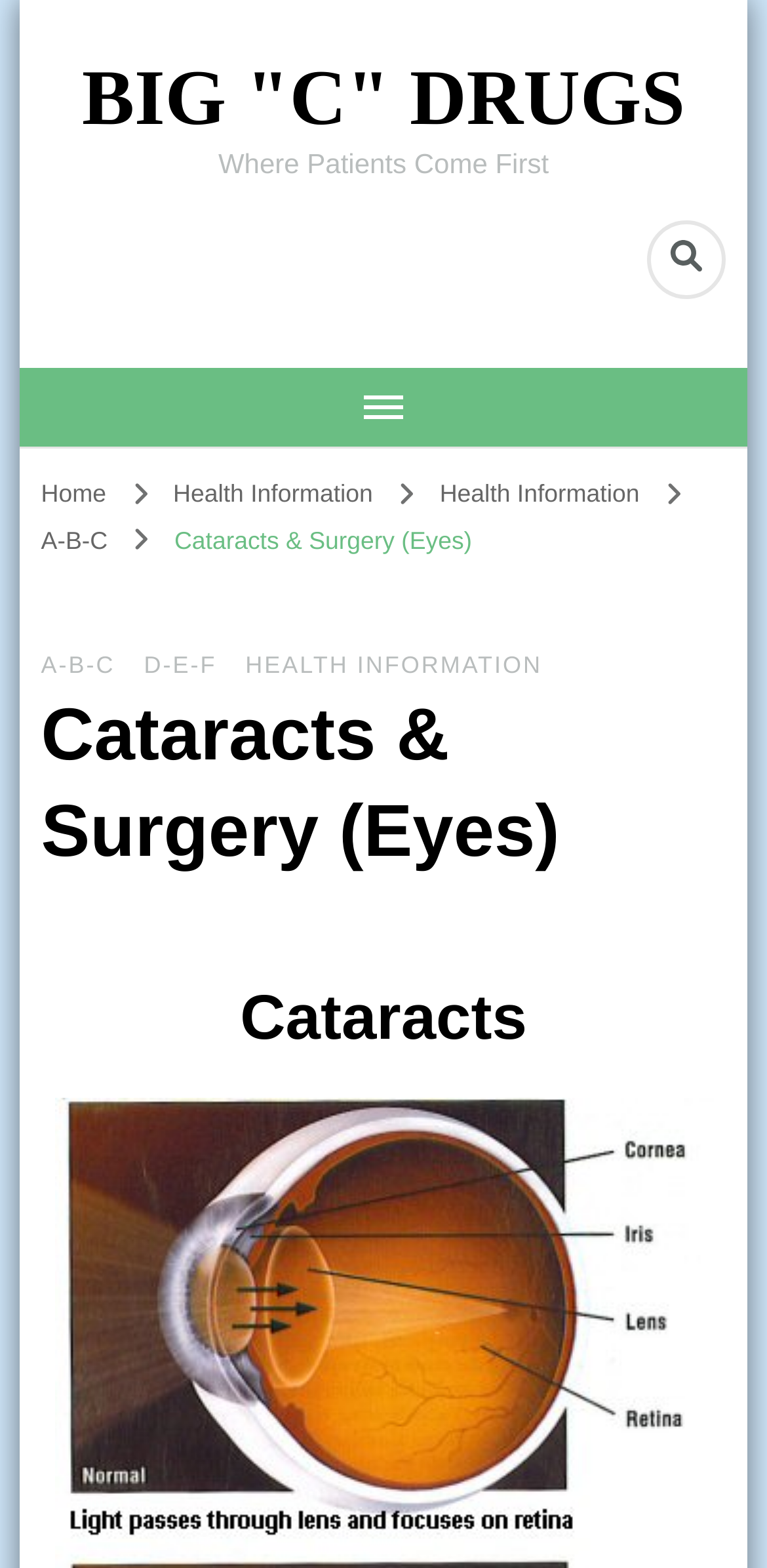Determine the bounding box for the described UI element: "Home".

[0.053, 0.306, 0.139, 0.324]